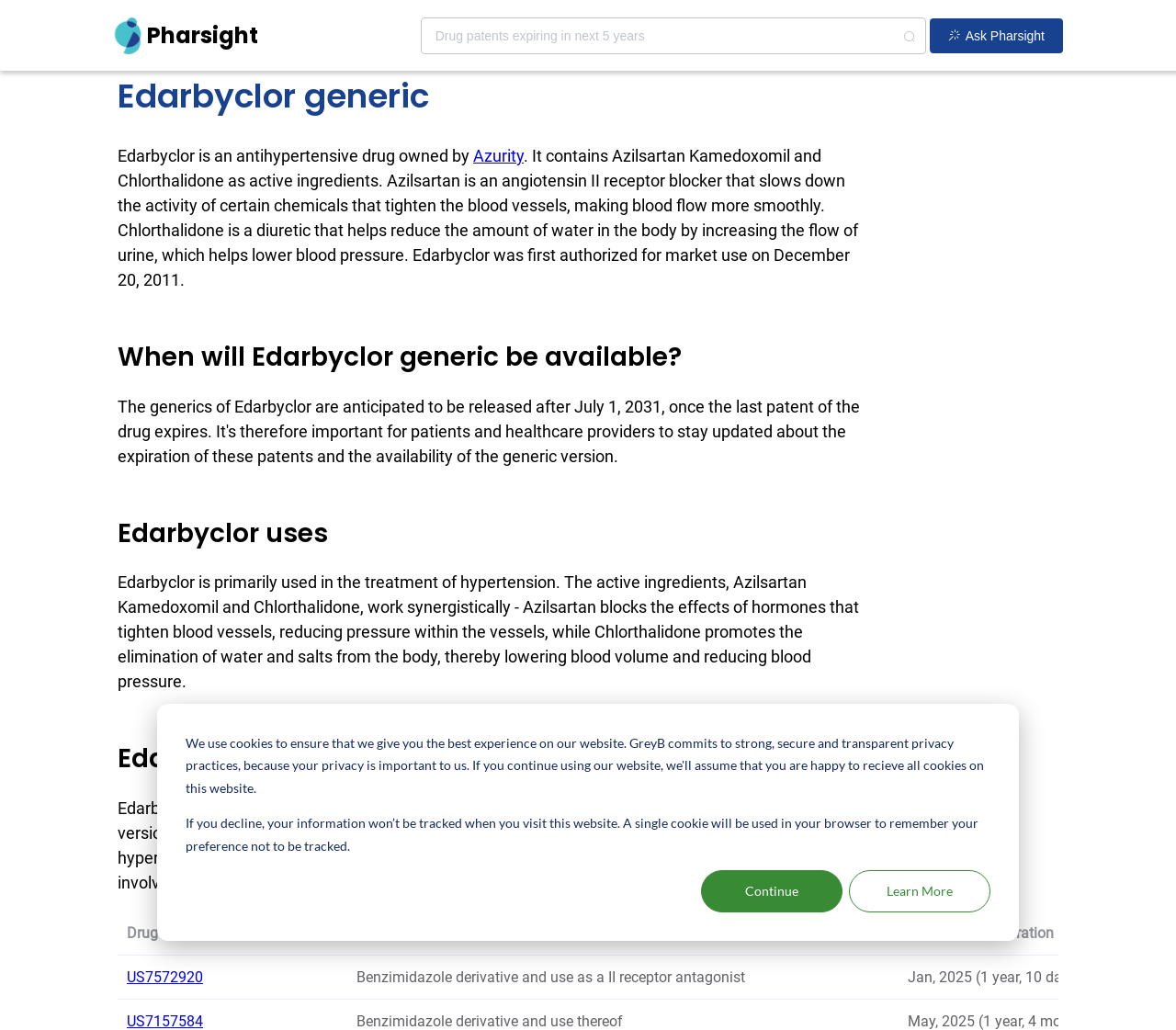Locate the bounding box coordinates of the area where you should click to accomplish the instruction: "Ask Pharsight".

[0.79, 0.017, 0.904, 0.051]